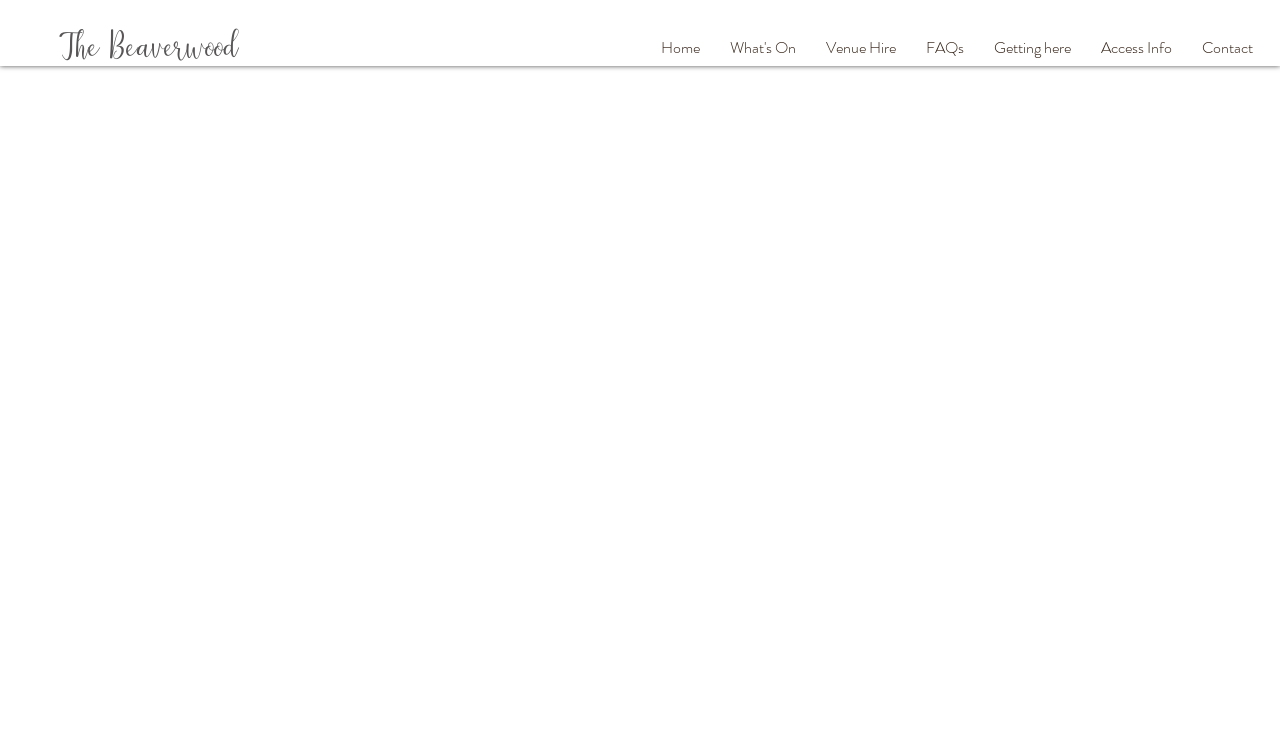Observe the image and answer the following question in detail: What is the name of the venue?

I determined the answer by looking at the top-left corner of the webpage, where I found a link with the text 'The Beaverwood', which suggests that it is the name of the venue.